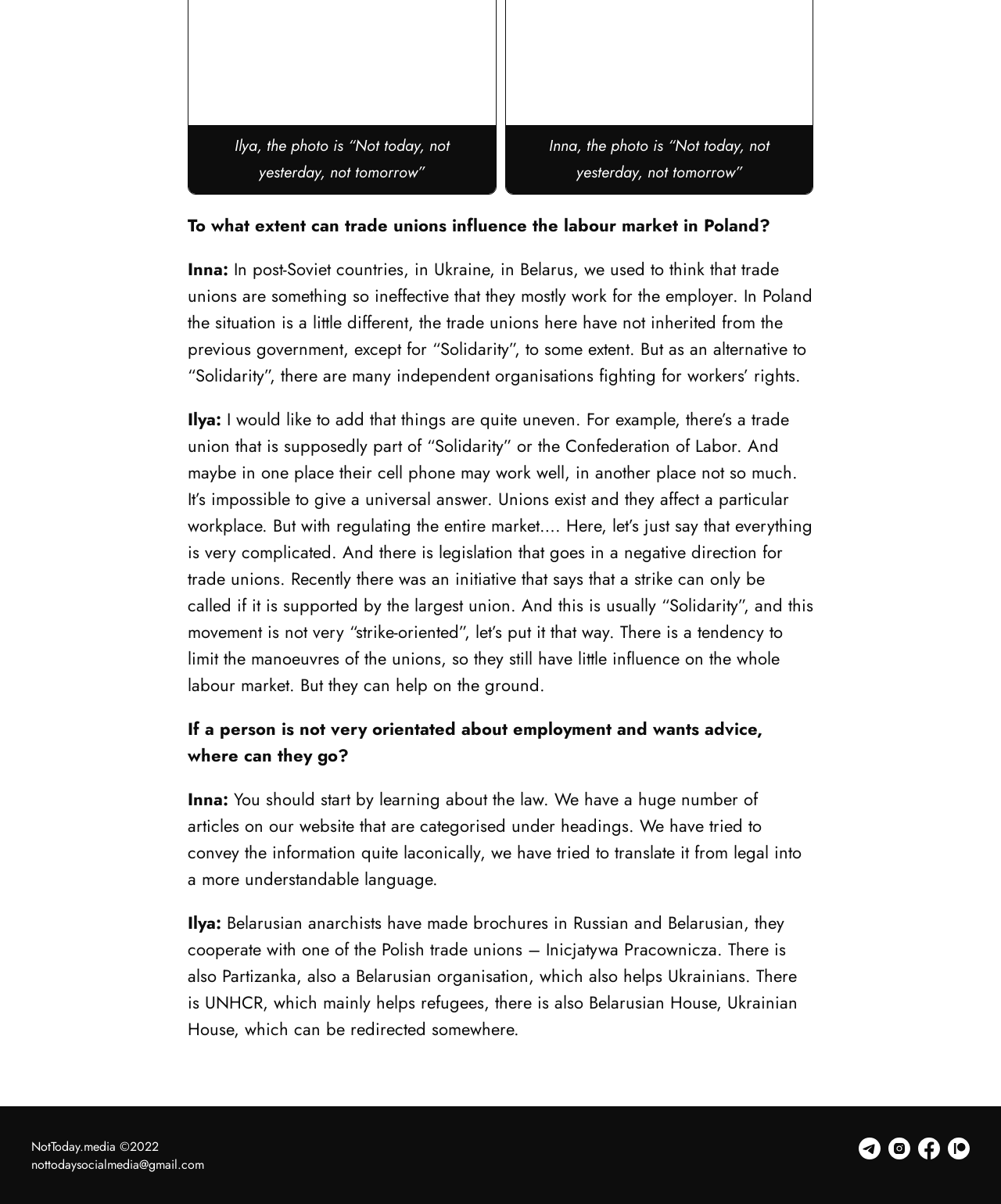Please respond to the question with a concise word or phrase:
What organizations are mentioned as helping refugees?

UNHCR, Belarusian House, Ukrainian House